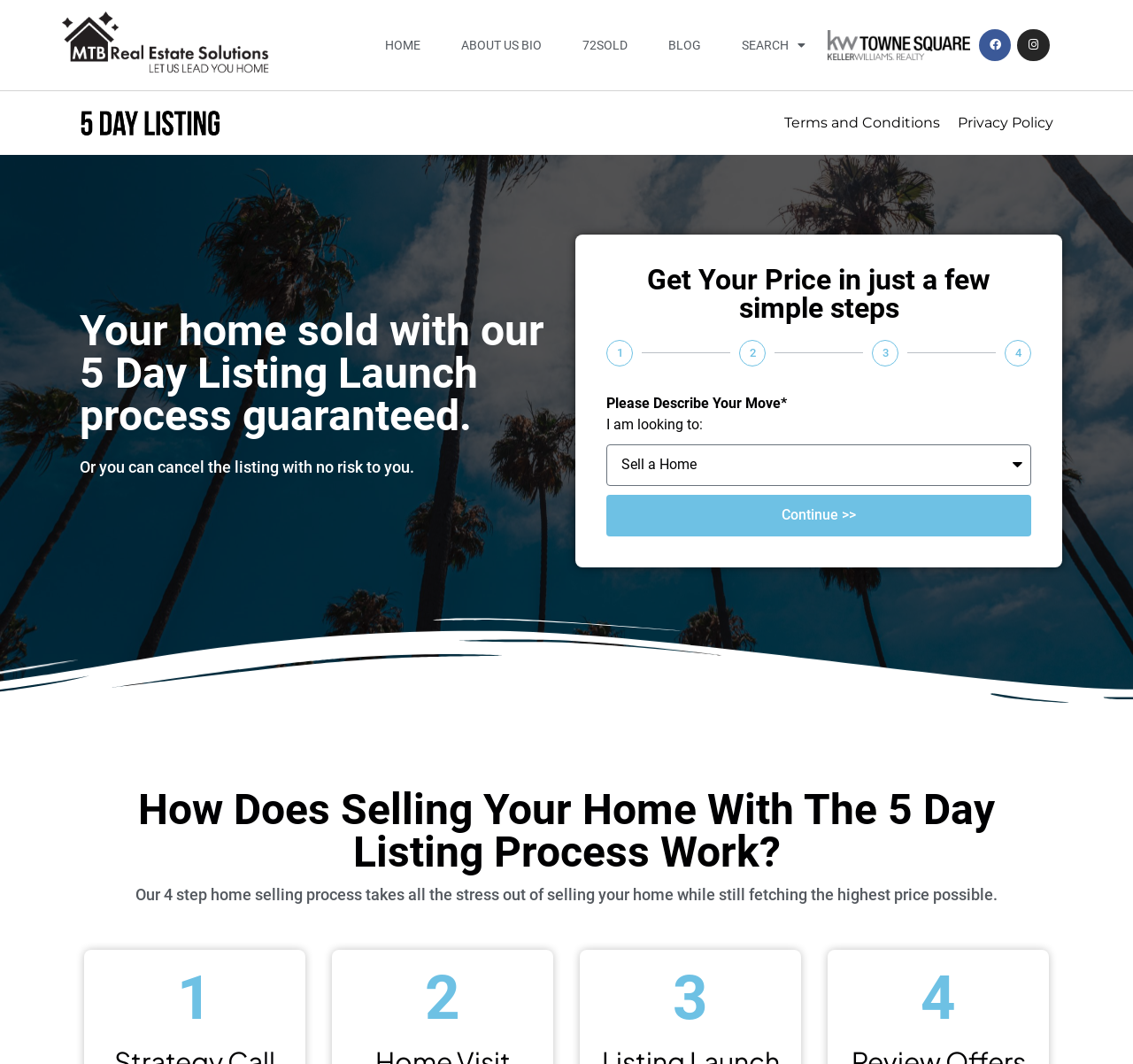Provide a thorough description of the webpage's content and layout.

The webpage is about a real estate service, specifically the 5 Day Listing Launch process. At the top, there are several links, including "HOME", "ABOUT US BIO", "72SOLD", "BLOG", and "SEARCH", which are aligned horizontally and take up about half of the screen width. Below these links, there are two social media links, "Facebook" and "Instagram", positioned at the top-right corner of the screen.

The main content of the webpage is divided into three sections. The first section has a heading that reads "Your home sold with our 5 Day Listing Launch process guaranteed." Below this heading, there is a short paragraph that says "Or you can cancel the listing with no risk to you." This section is positioned at the top-left corner of the screen.

The second section is located below the first section and has a heading that reads "Get Your Price in just a few simple steps". This section contains a step-by-step guide, with a number "1" and a description "Please Describe Your Move*" followed by a dropdown menu labeled "Move Type" and a "Continue >>" button.

The third section is located at the bottom-left corner of the screen and has a heading that reads "How Does Selling Your Home With The 5 Day Listing Process Work?". Below this heading, there is a paragraph that explains the 4-step home selling process. There are also two numbers, "2", positioned at the bottom-center of the screen.

At the bottom of the screen, there are two links, "Terms and Conditions" and "Privacy Policy", aligned horizontally and taking up about half of the screen width.